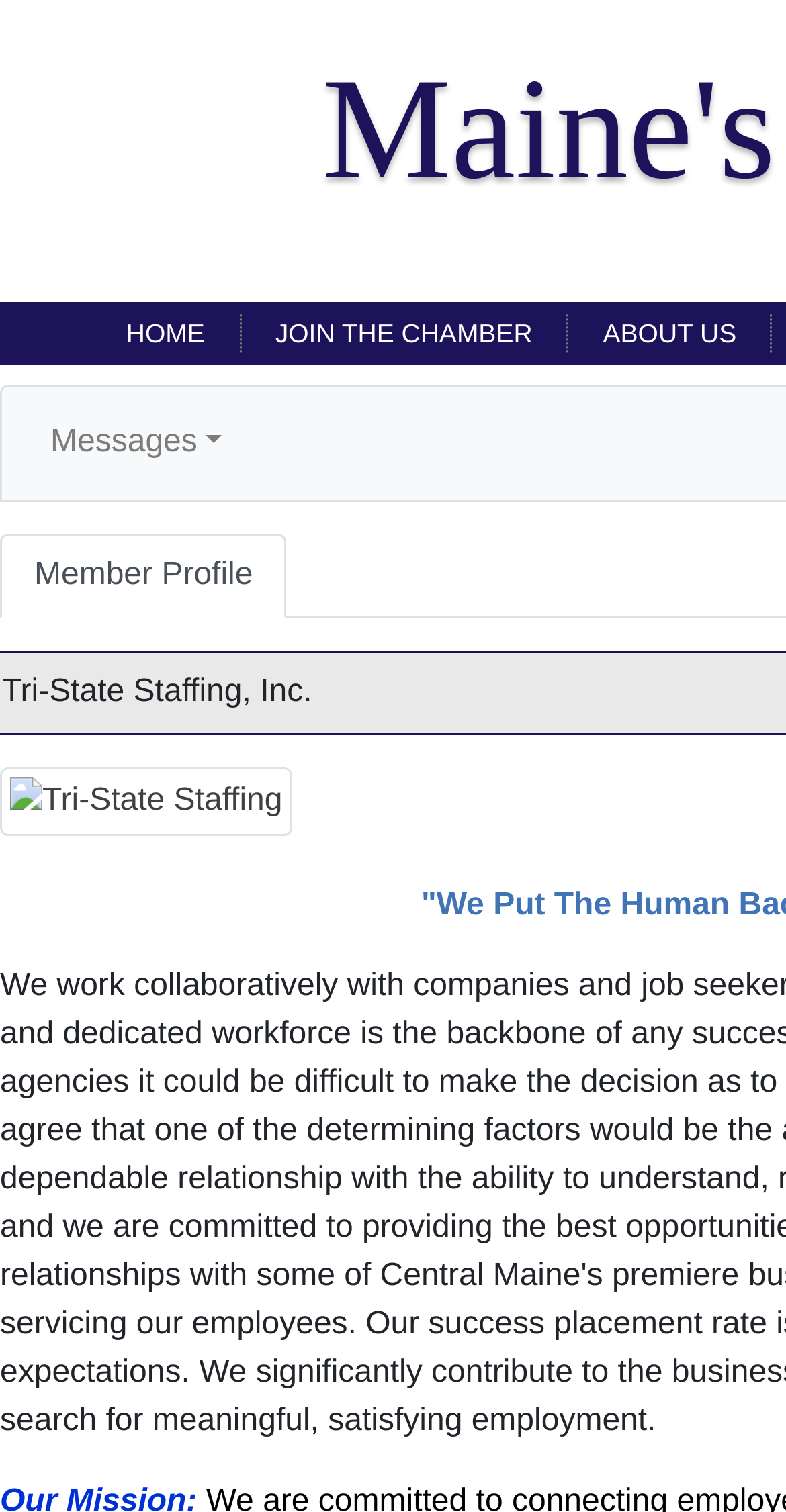Answer this question using a single word or a brief phrase:
Is there an image on the page?

Yes